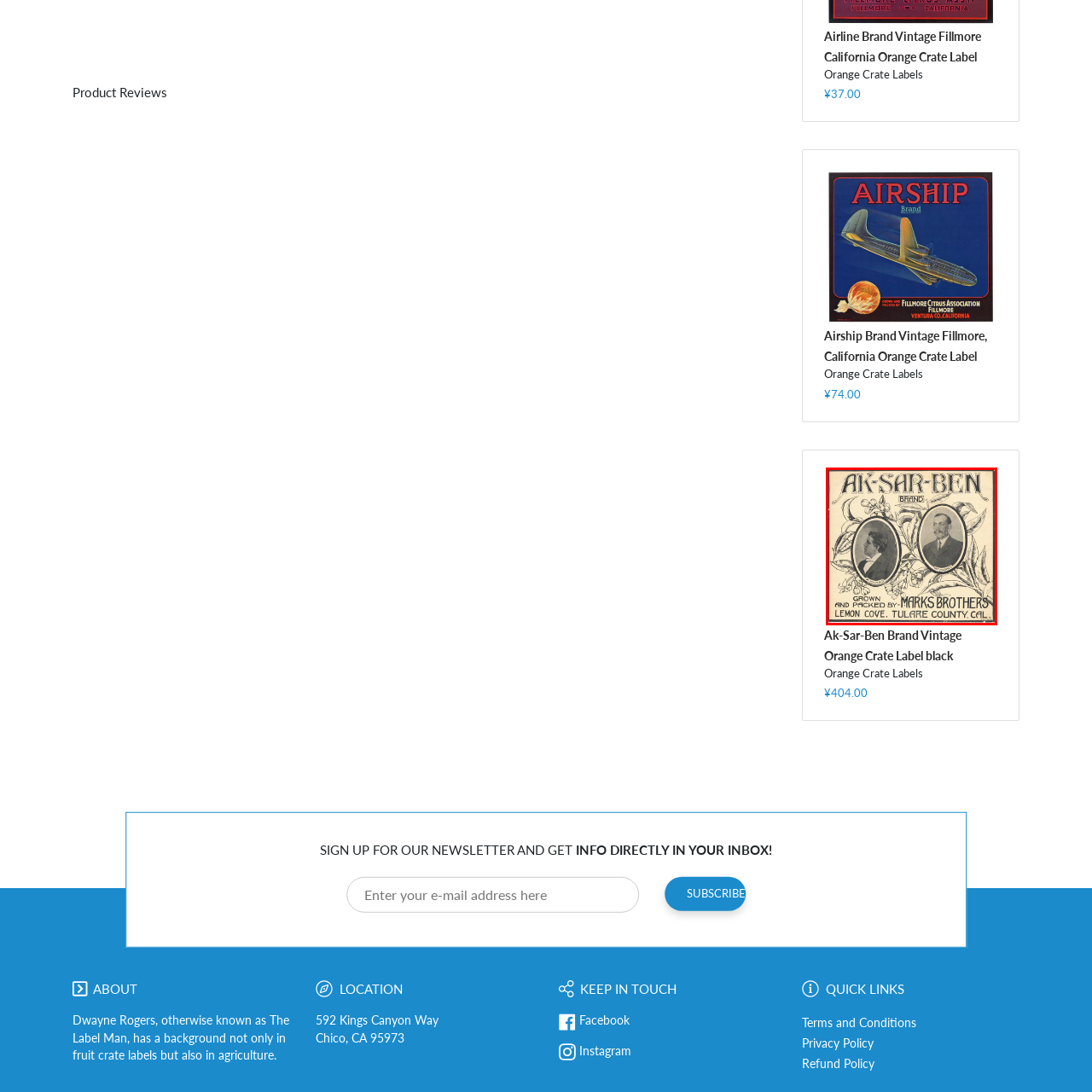Describe fully the image that is contained within the red bounding box.

This vintage crate label showcases the "Ak-Sar-Ben Brand," prominently featured in an ornate design. The label includes two portraits of men, framed within decorative oval borders, emphasizing their importance. Below the images, the text reads "GROWN AND PACKED BY MARKS BROTHERS," indicating a family-owned operation dedicated to quality. The location is specified as "LEMON COVE, TULARE COUNTY, CAL." The intricate floral motifs enhance the nostalgic appeal of this historical product label, reminiscent of the era's artistry in packaging and advertising.